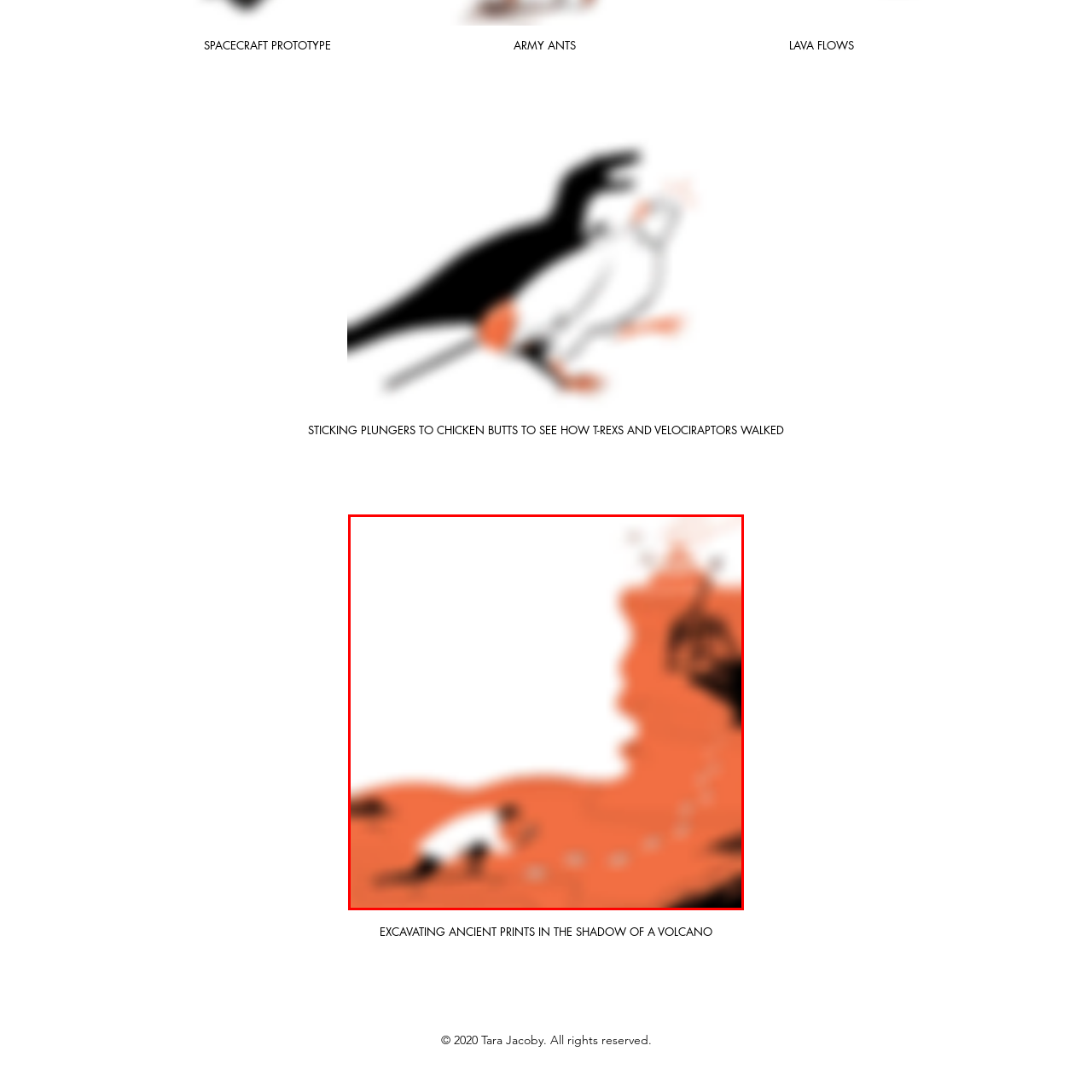What is the background feature of the image?
Carefully examine the image within the red bounding box and provide a detailed answer to the question.

The background of the image features a jagged volcanic structure, possibly spewing smoke or ash, which emphasizes the dynamic nature of the setting and creates a sense of adventure and curiosity in the exploration of the past.